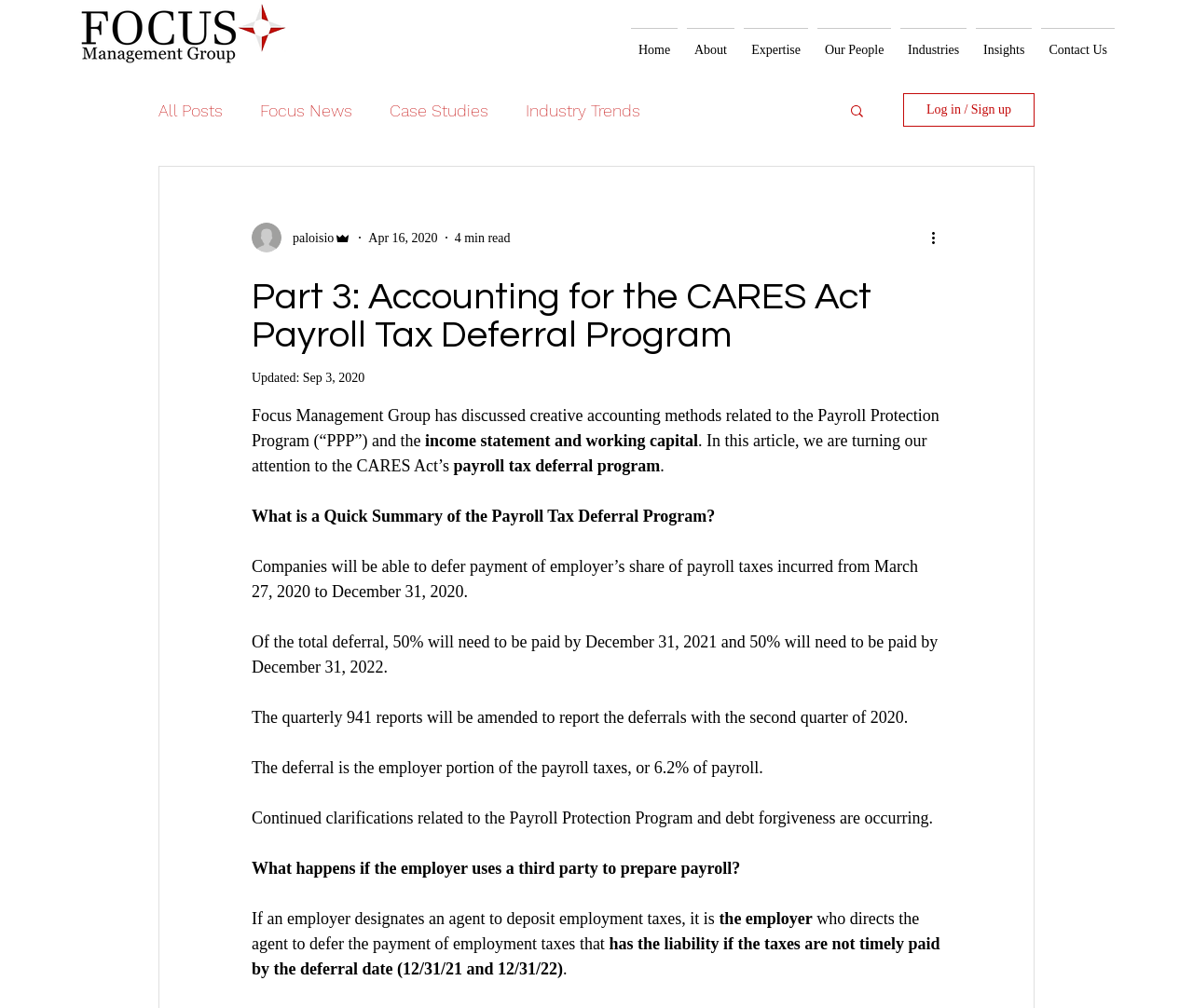How many minutes does it take to read the article?
Analyze the image and deliver a detailed answer to the question.

The reading time can be found below the article title. It is displayed as '4 min read'.